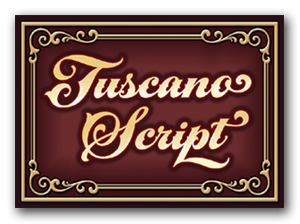Use one word or a short phrase to answer the question provided: 
What type of design projects is the Tuscano Script ideal for?

elegant invitations, signage, and branding